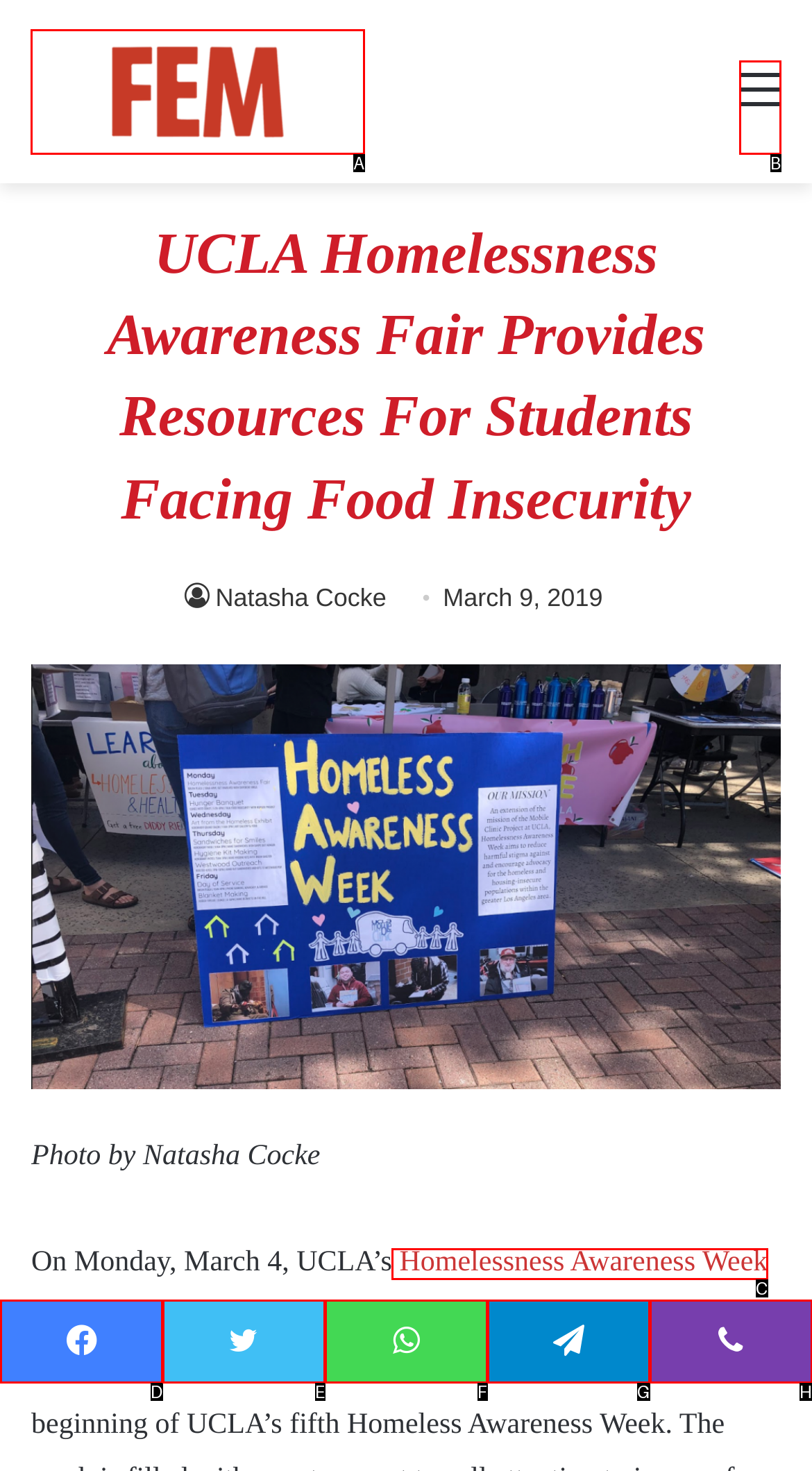Determine which HTML element to click on in order to complete the action: go to FEM Newsmagazine.
Reply with the letter of the selected option.

A